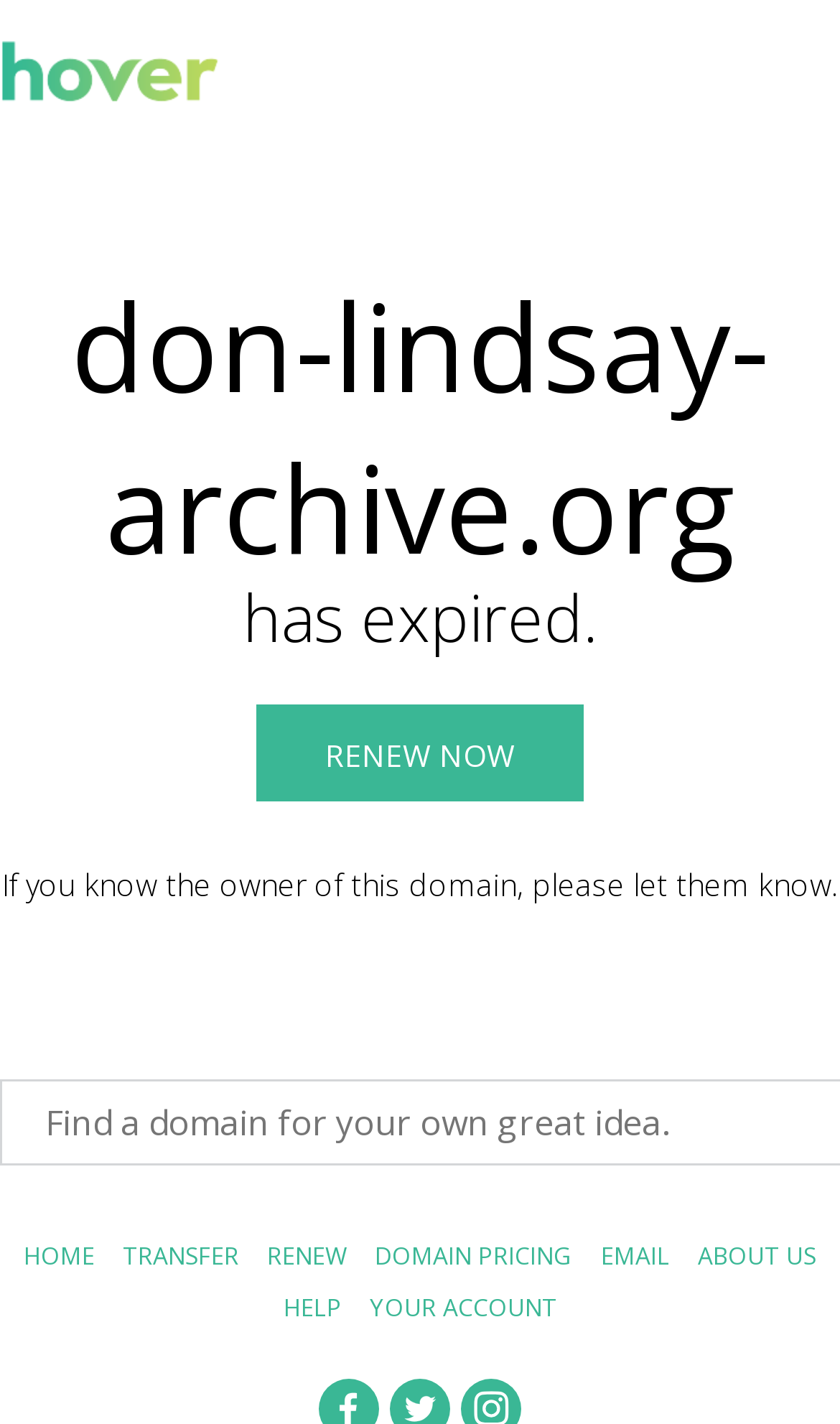Who should be notified about the domain expiration?
Answer the question with a single word or phrase derived from the image.

the owner